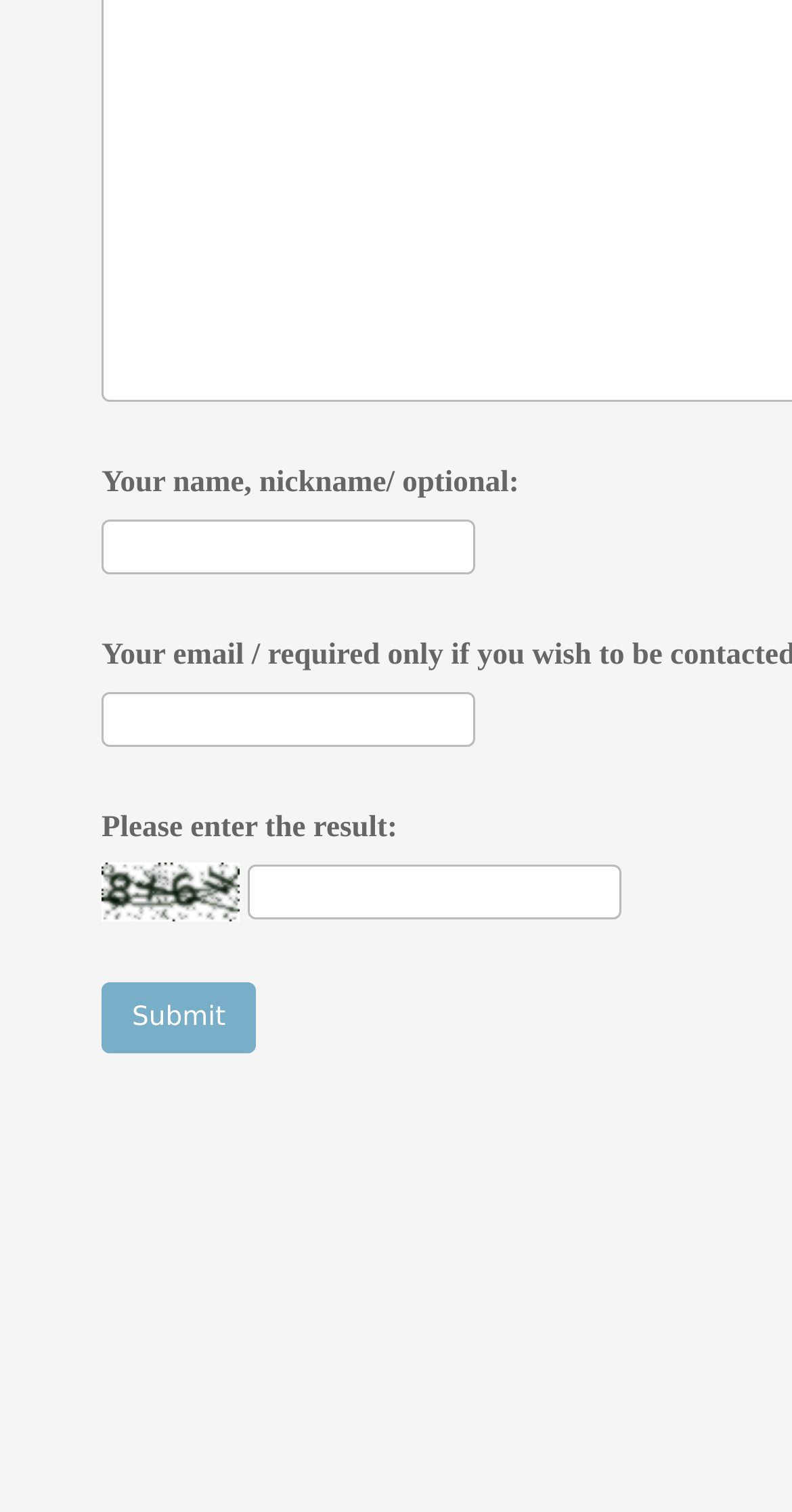Provide the bounding box coordinates of the HTML element this sentence describes: "parent_node: ` value="Submit"". The bounding box coordinates consist of four float numbers between 0 and 1, i.e., [left, top, right, bottom].

[0.128, 0.649, 0.323, 0.696]